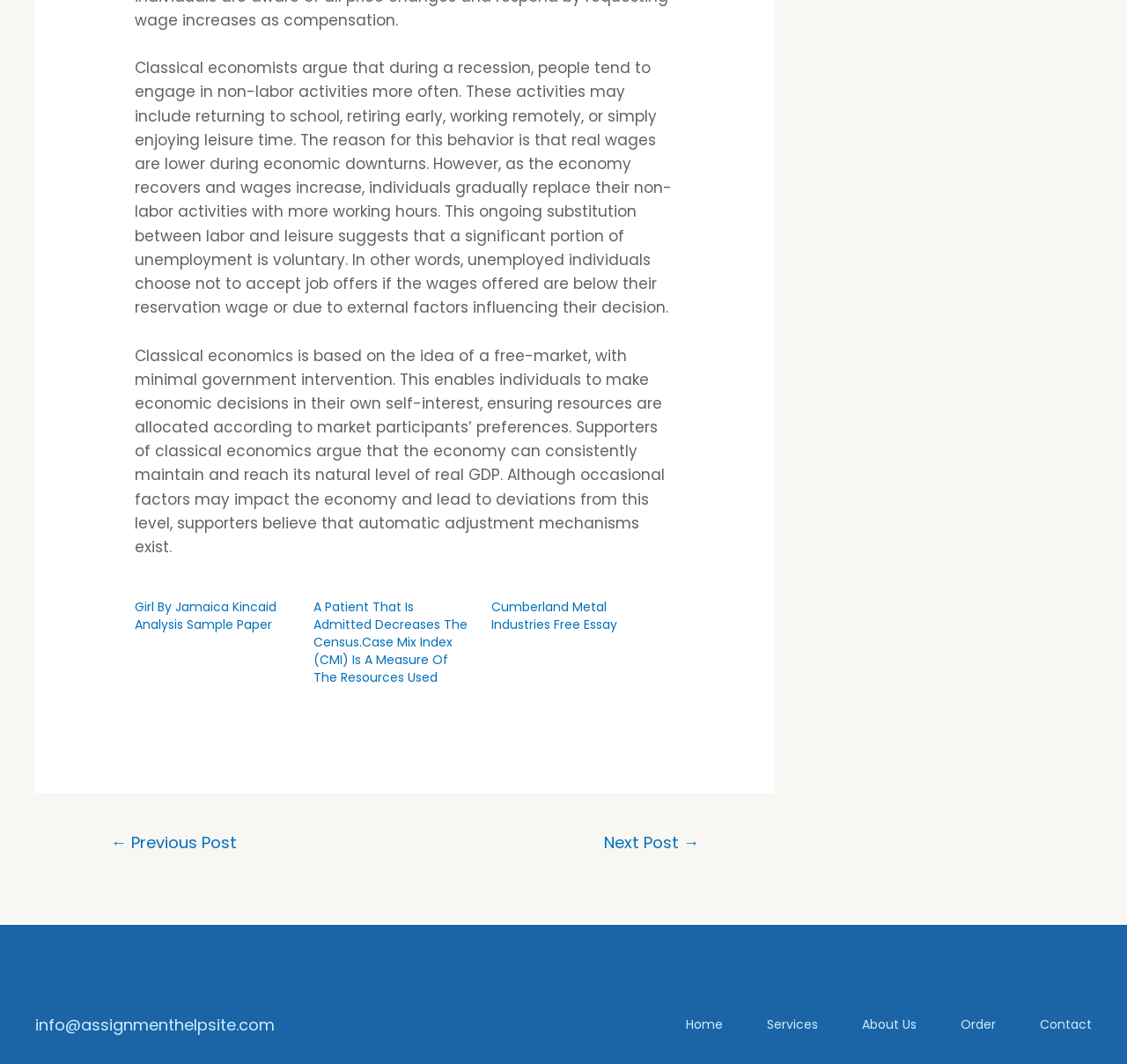How many links are present in the navigation section 'Posts'?
Please answer the question with a detailed response using the information from the screenshot.

In the navigation section 'Posts', there are two links: '← Previous Post' and 'Next Post →'. These links are used for navigation between posts.